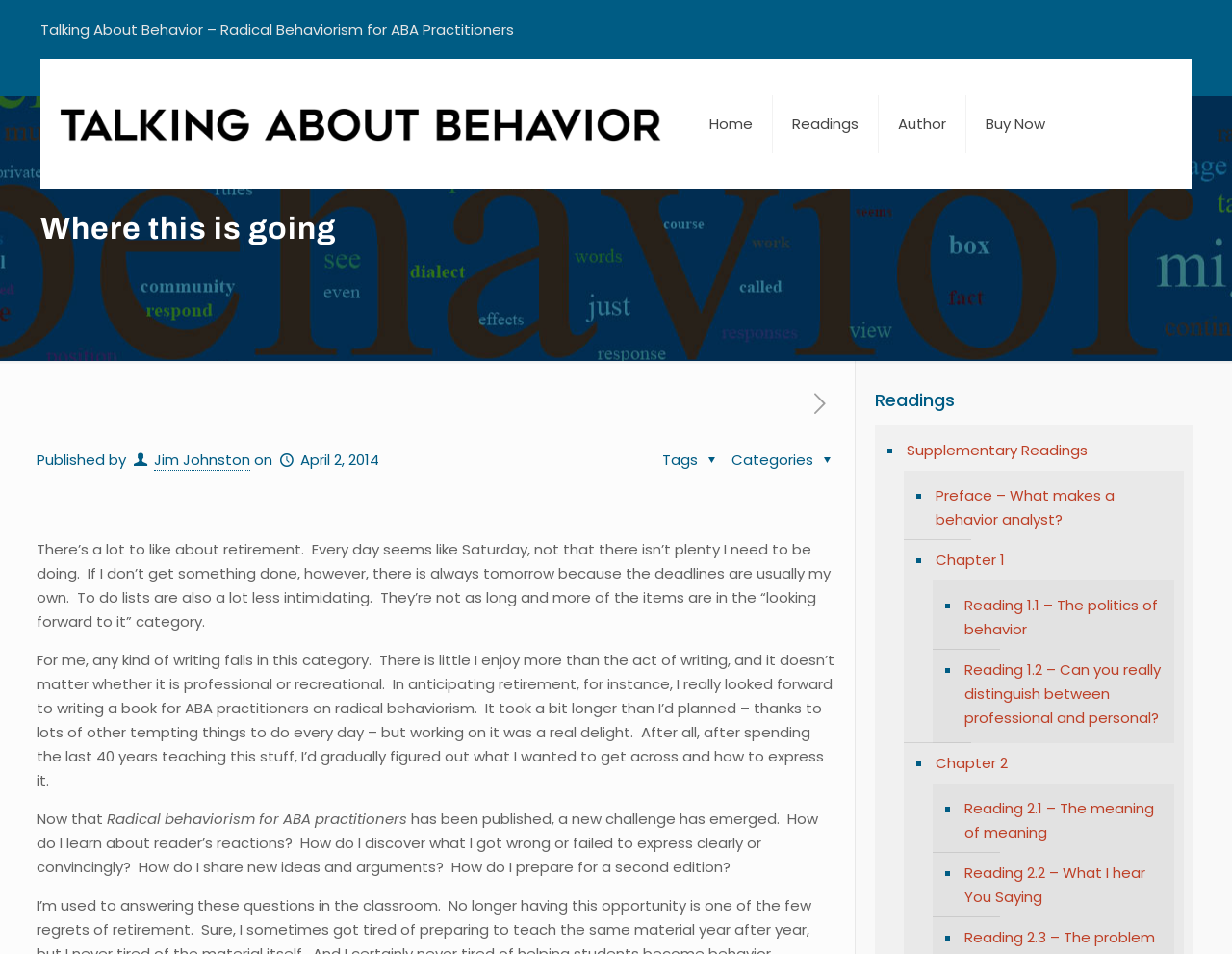Kindly determine the bounding box coordinates for the clickable area to achieve the given instruction: "Click on the 'Home' link".

[0.56, 0.062, 0.627, 0.198]